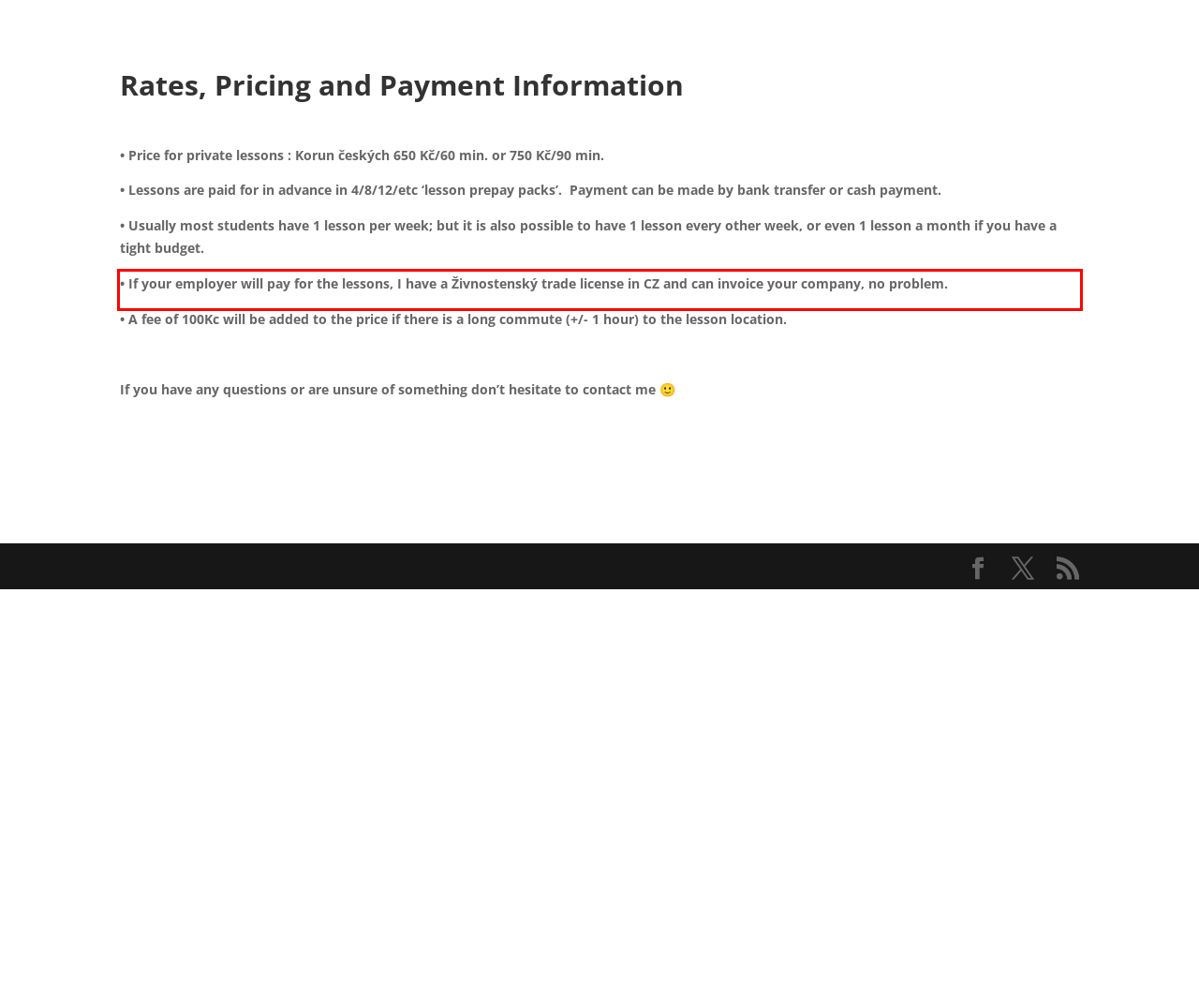You have a screenshot of a webpage with a UI element highlighted by a red bounding box. Use OCR to obtain the text within this highlighted area.

• If your employer will pay for the lessons, I have a Živnostenský trade license in CZ and can invoice your company, no problem.